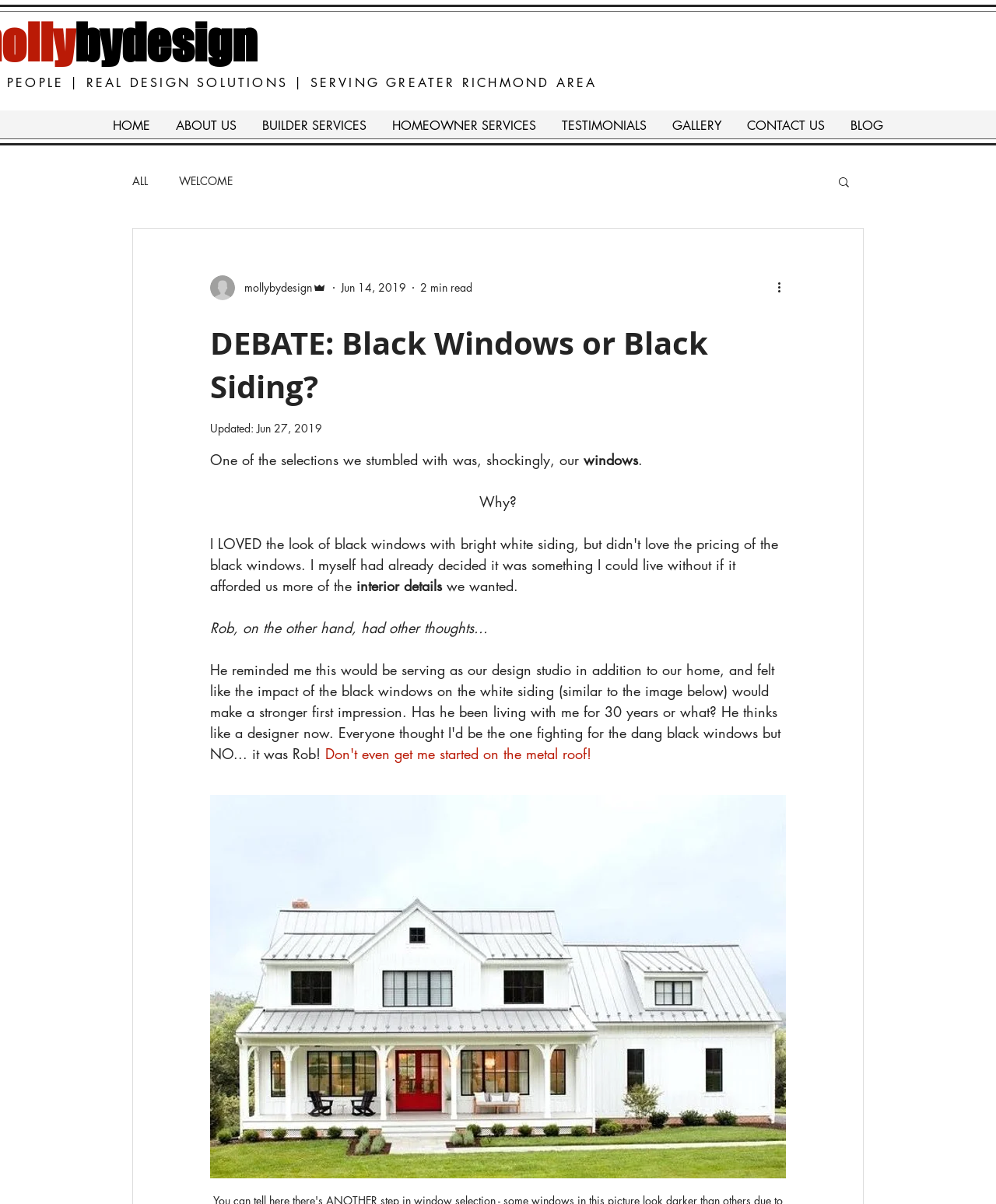Please find the bounding box coordinates of the element that you should click to achieve the following instruction: "Search for something". The coordinates should be presented as four float numbers between 0 and 1: [left, top, right, bottom].

[0.84, 0.145, 0.855, 0.159]